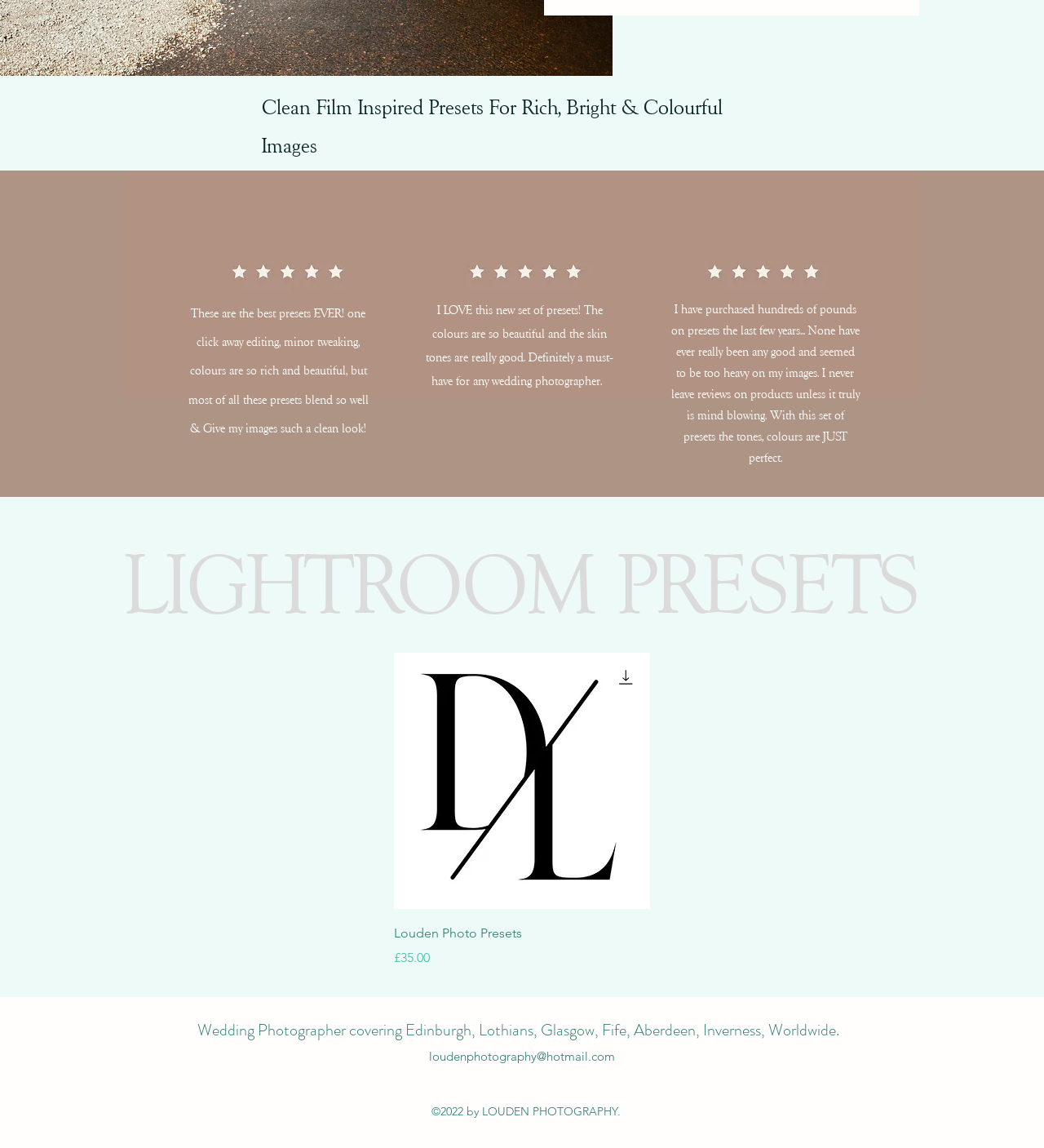Calculate the bounding box coordinates for the UI element based on the following description: "[ author ]". Ensure the coordinates are four float numbers between 0 and 1, i.e., [left, top, right, bottom].

None